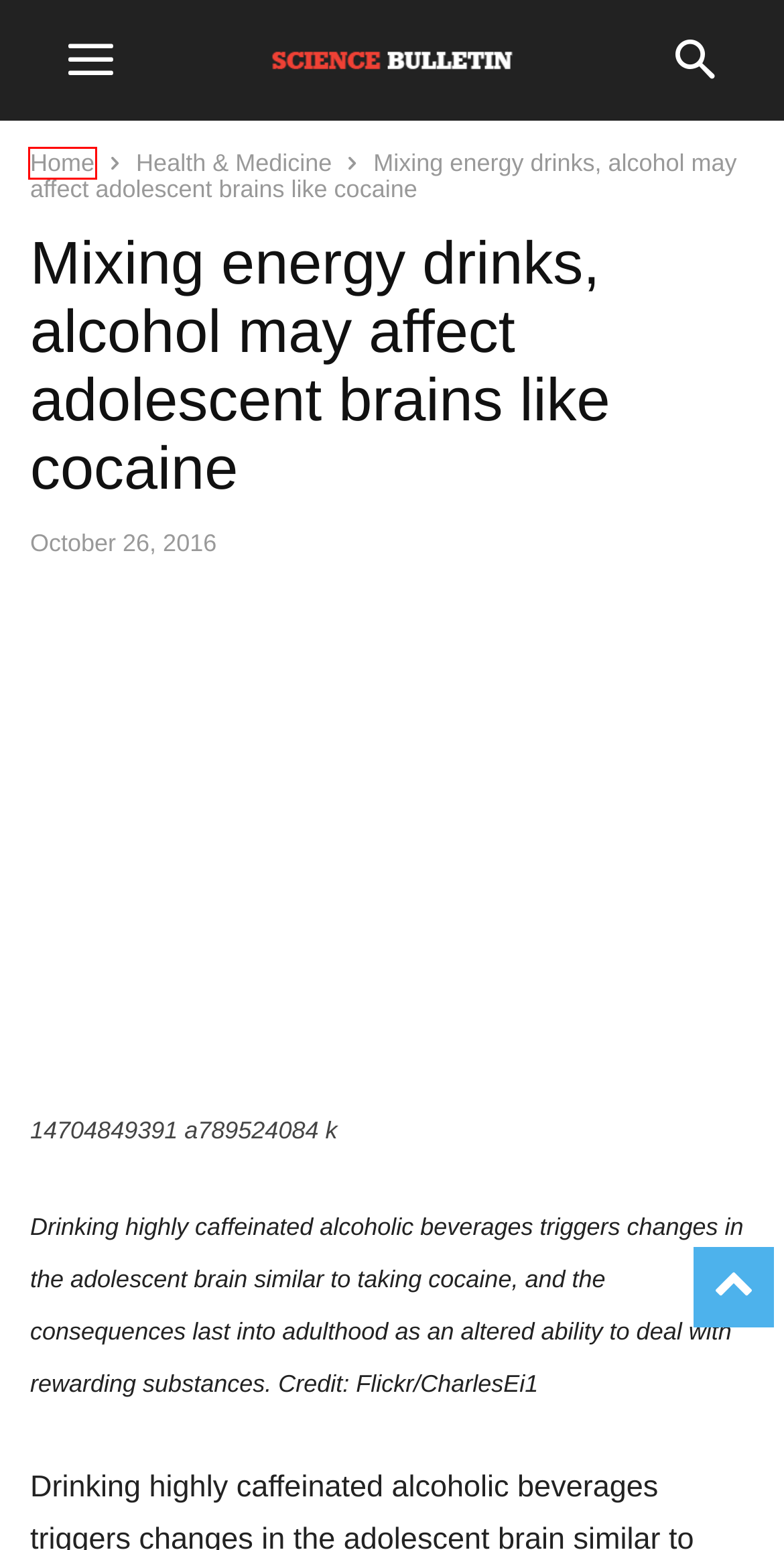You have a screenshot showing a webpage with a red bounding box around a UI element. Choose the webpage description that best matches the new page after clicking the highlighted element. Here are the options:
A. Health & Medicine Archives — Science Bulletin
B. Privacy Policy — Science Bulletin
C. Contact us — Science Bulletin
D. ScienceBulletin.org - Scientific News from around the world
E. Redirecting
F. Become the Patron of the Science Bulletin — Science Bulletin
G. Signs of dementia are written in the blood, reveals new study — Science Bulletin
H. Purdue University

D